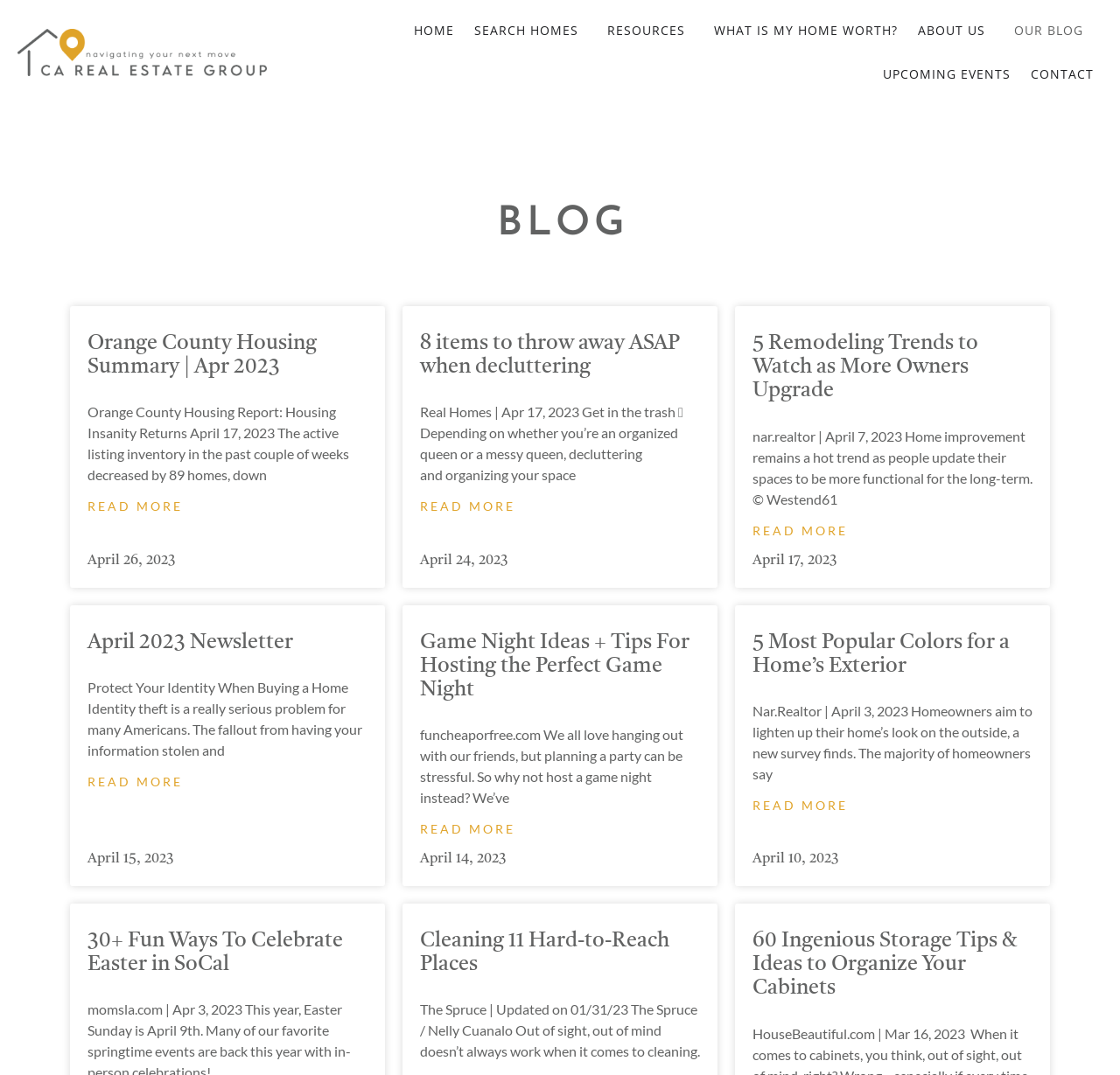Show the bounding box coordinates of the element that should be clicked to complete the task: "View 8 items to throw away ASAP when decluttering".

[0.375, 0.31, 0.607, 0.352]